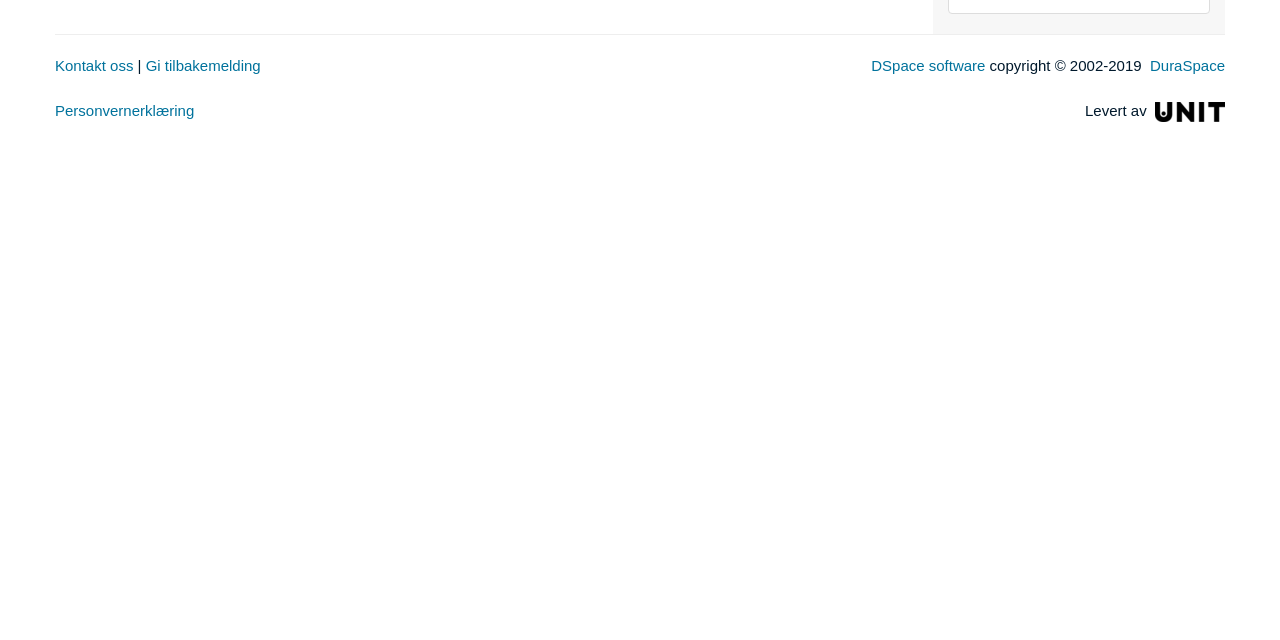Provide the bounding box coordinates of the HTML element described as: "parent_node: Levert av title="Unit"". The bounding box coordinates should be four float numbers between 0 and 1, i.e., [left, top, right, bottom].

[0.902, 0.16, 0.957, 0.187]